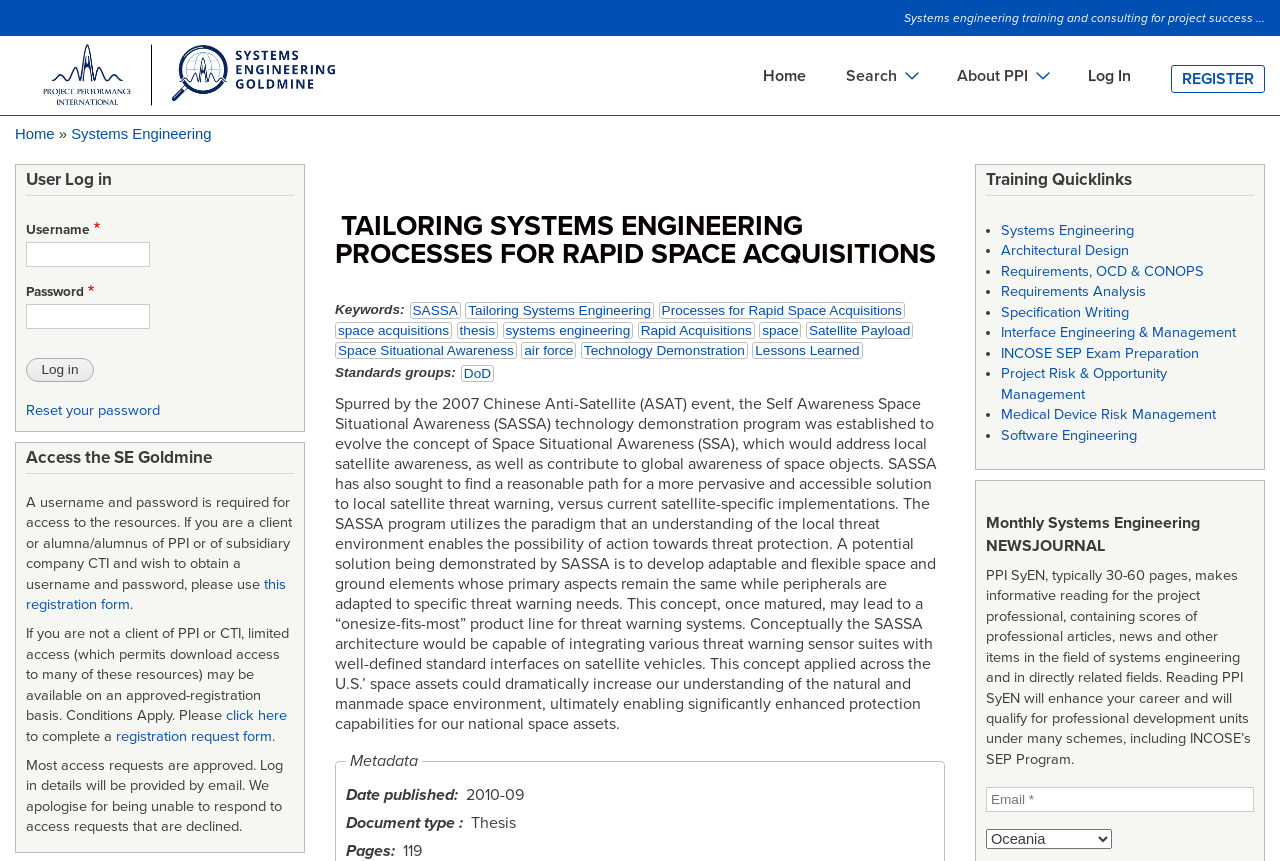How many links are available in the 'Training Quicklinks' section?
Using the image as a reference, give a one-word or short phrase answer.

5